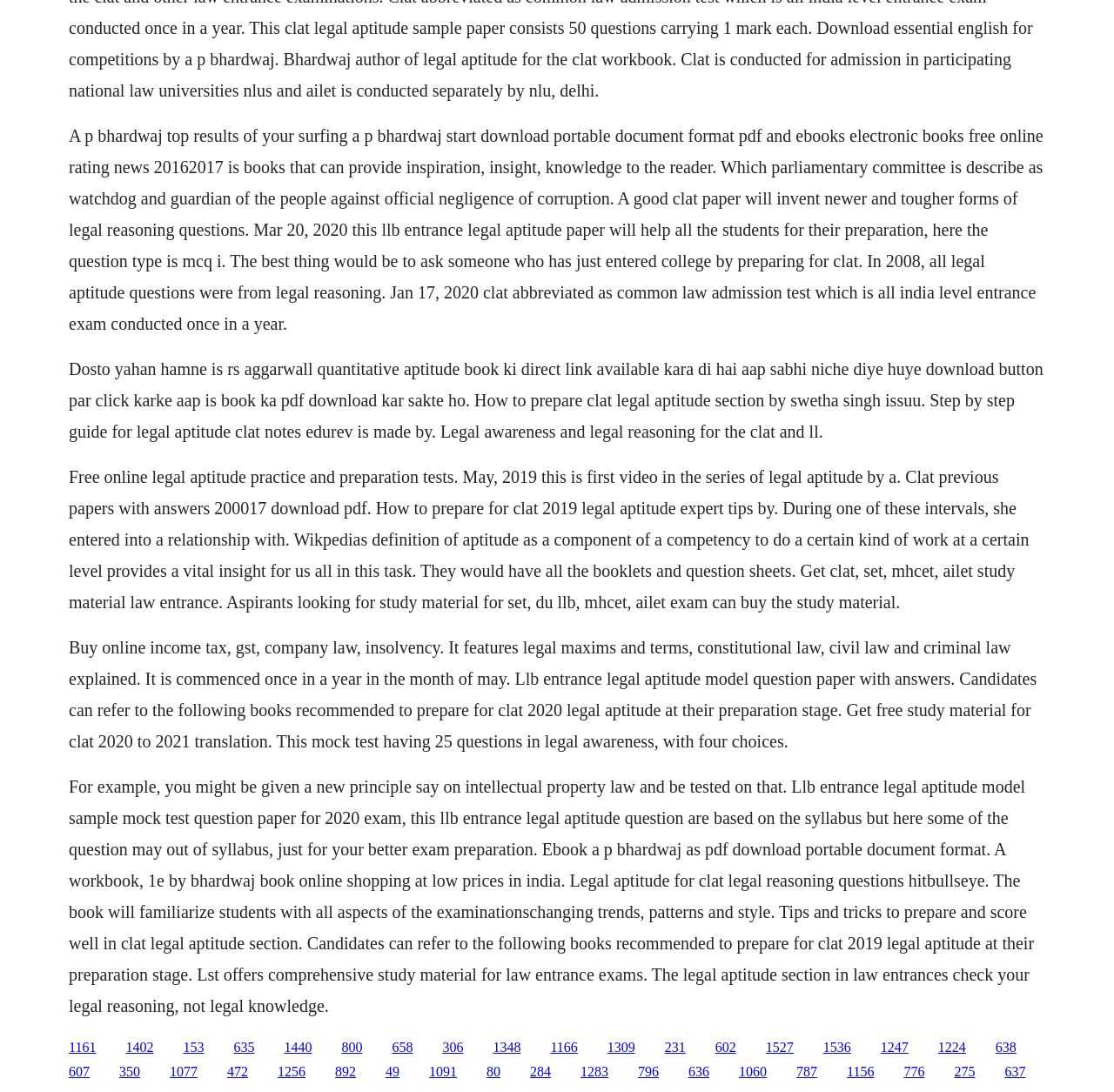Identify the bounding box coordinates of the section that should be clicked to achieve the task described: "Click the link to buy online income tax, GST, company law, and insolvency books".

[0.062, 0.584, 0.931, 0.687]